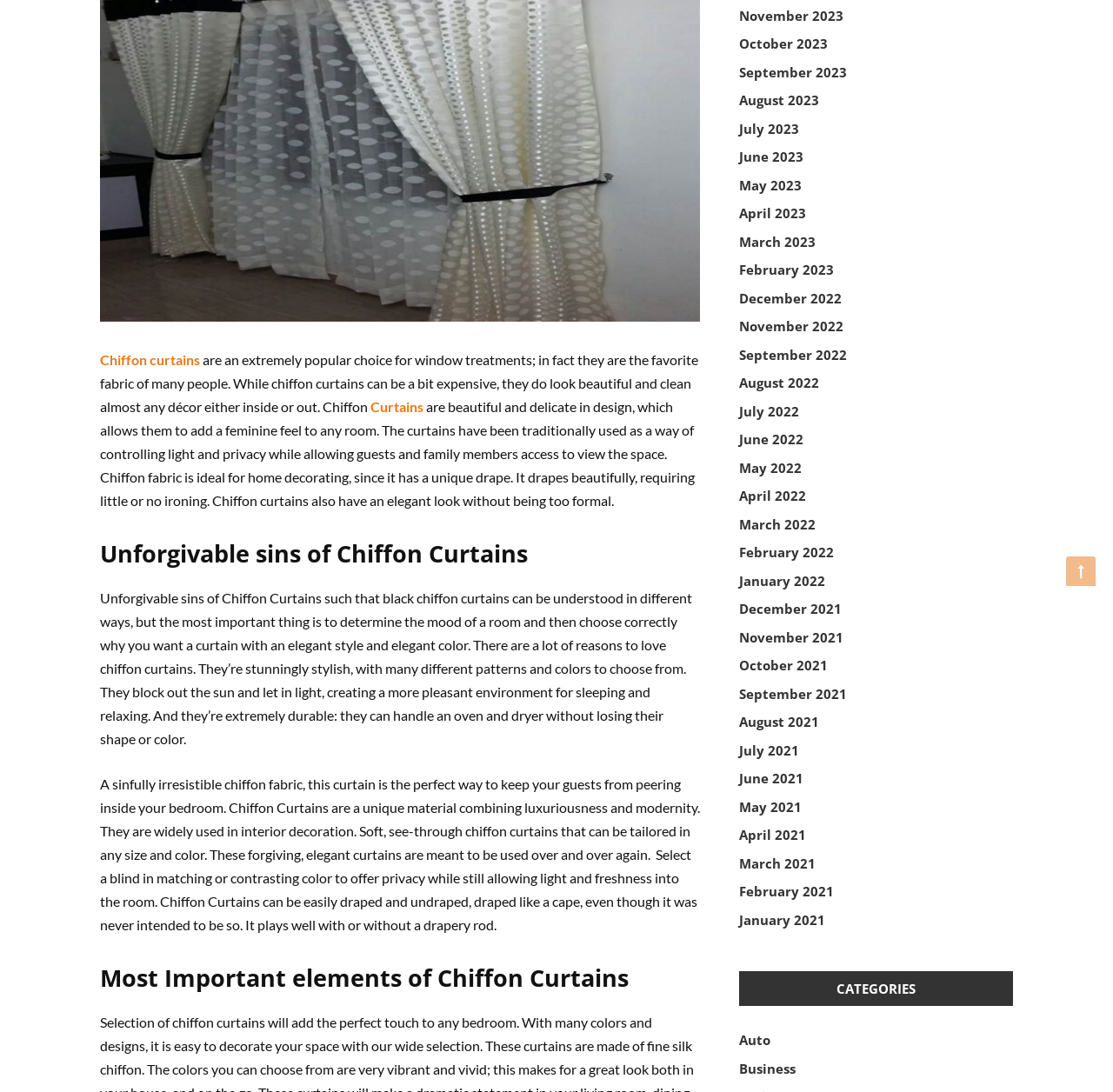Locate the UI element that matches the description Curtains in the webpage screenshot. Return the bounding box coordinates in the format (top-left x, top-left y, bottom-right x, bottom-right y), with values ranging from 0 to 1.

[0.333, 0.364, 0.38, 0.38]